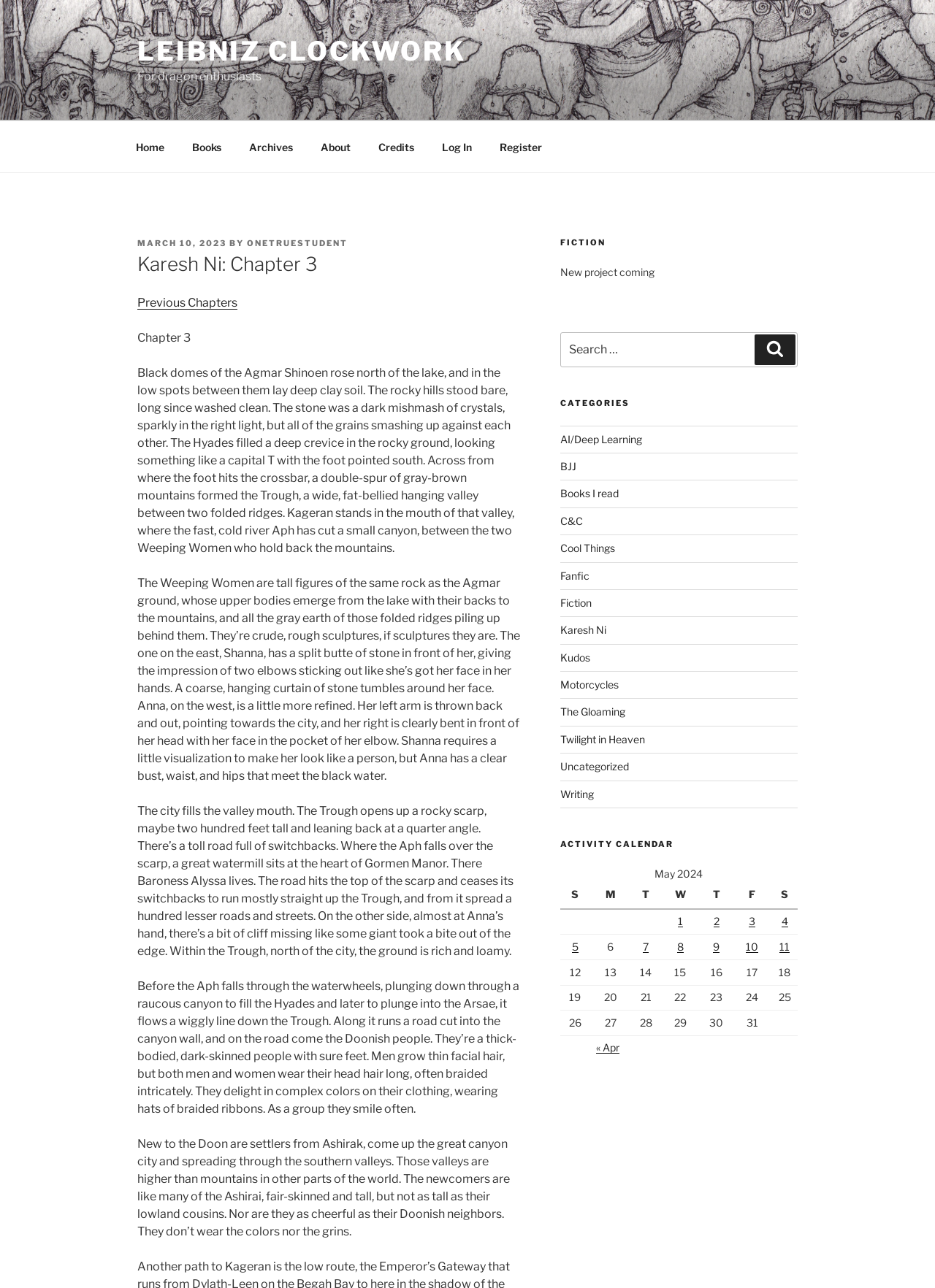What is the headline of the webpage?

Karesh Ni: Chapter 3